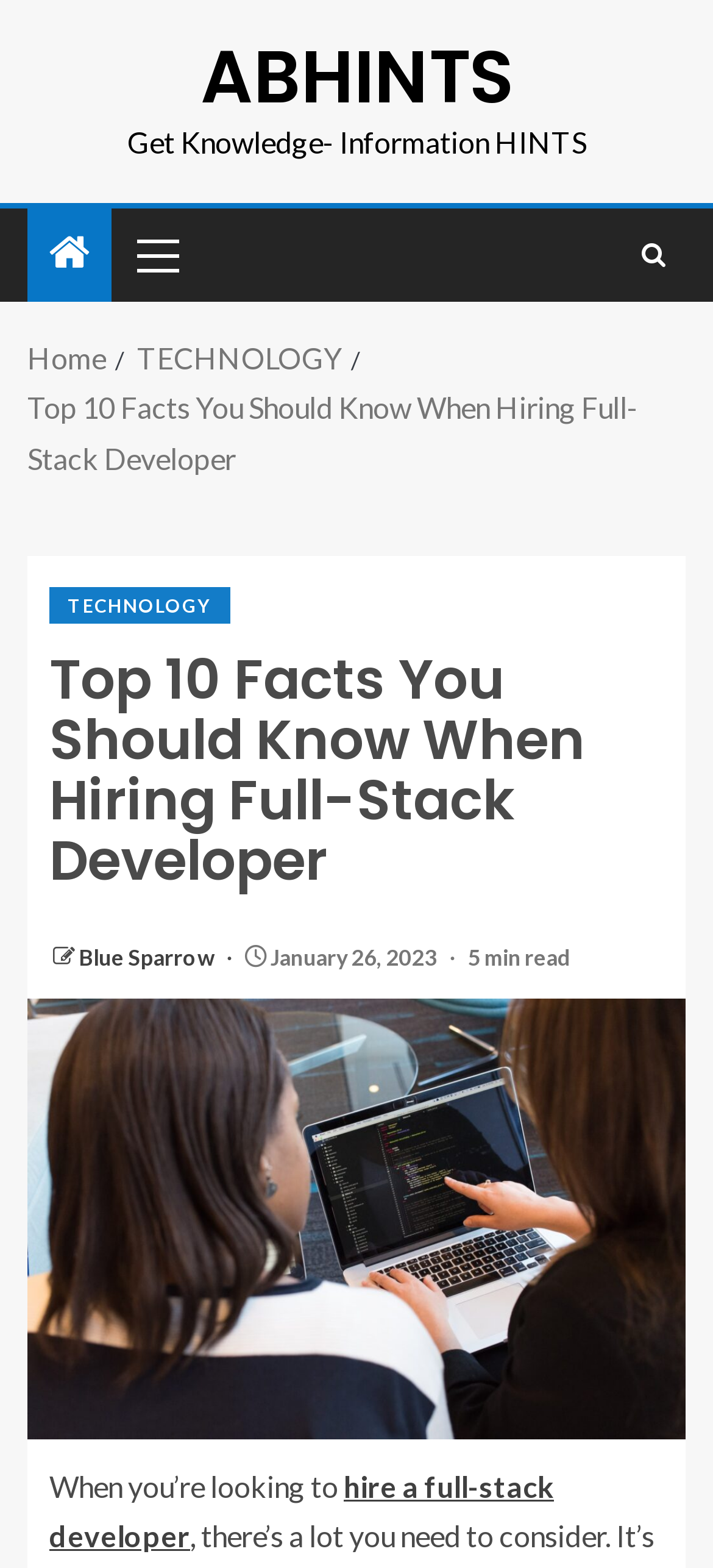Please identify the bounding box coordinates of the element on the webpage that should be clicked to follow this instruction: "Click the Communications link". The bounding box coordinates should be given as four float numbers between 0 and 1, formatted as [left, top, right, bottom].

None